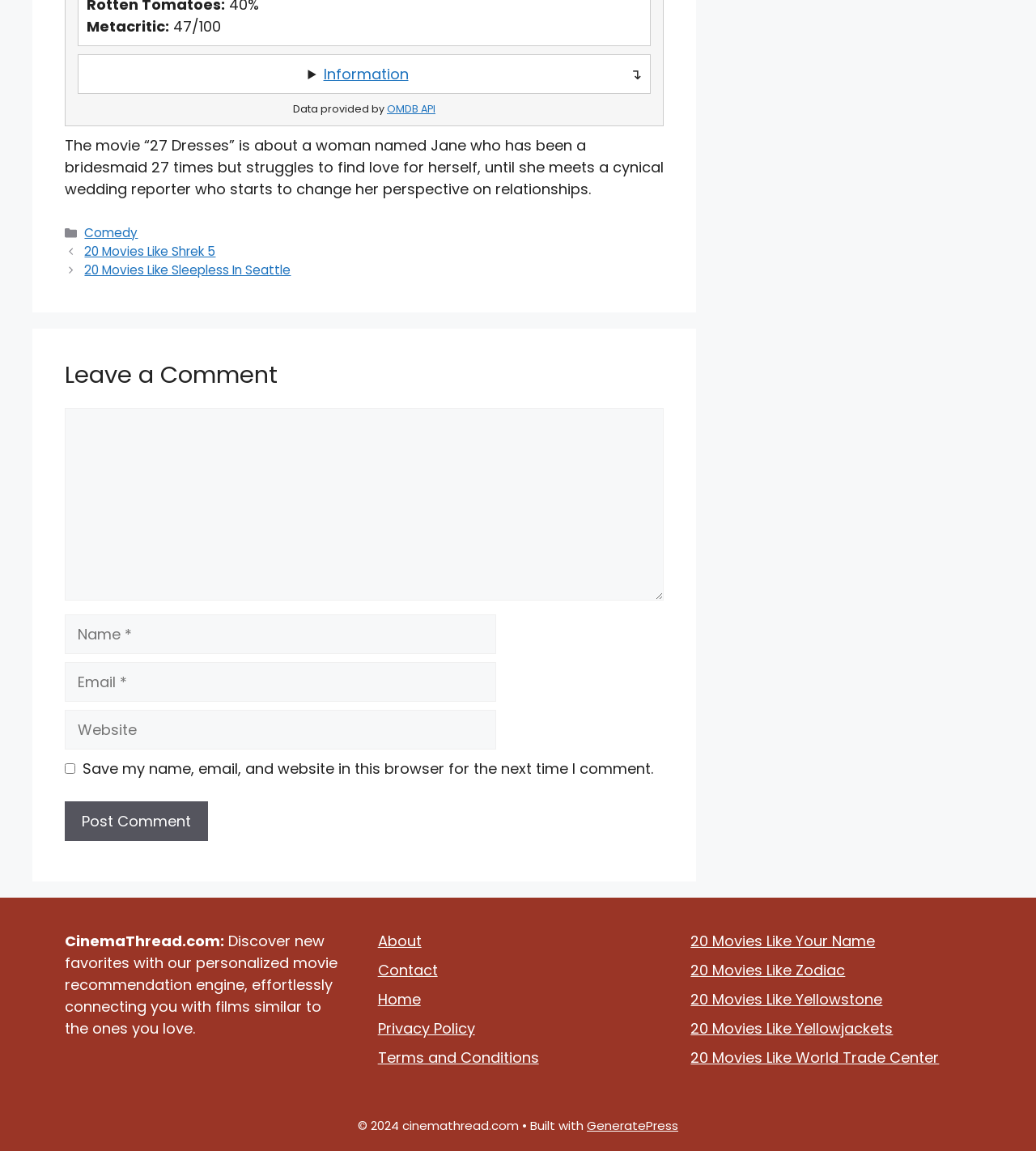What is the purpose of the textbox labeled 'Comment'?
Refer to the screenshot and deliver a thorough answer to the question presented.

The purpose of the textbox labeled 'Comment' can be inferred from its context and the surrounding elements, which suggest that it is used to leave a comment on the webpage.